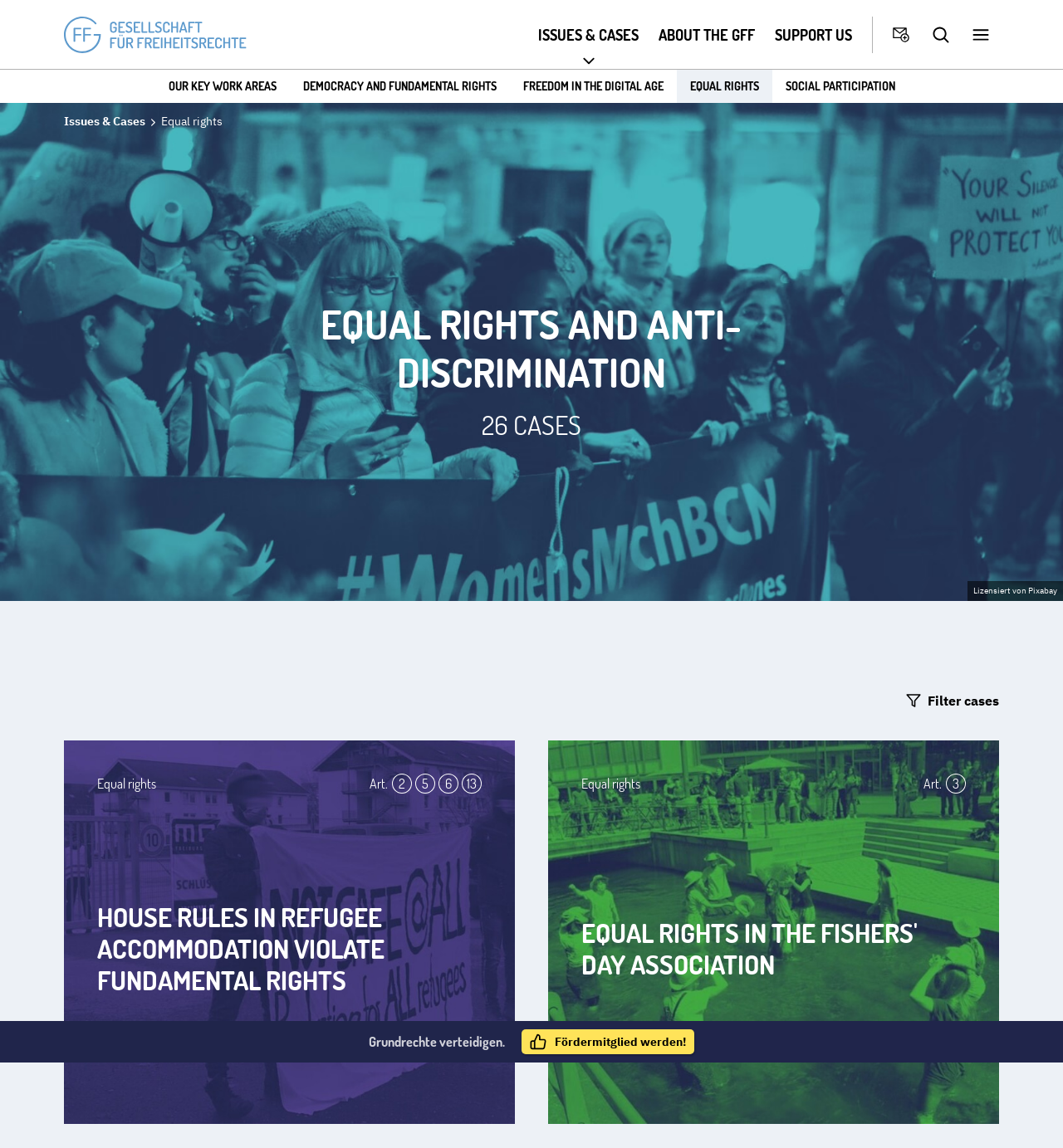Use a single word or phrase to answer the following:
What is the name of the organization?

GFF